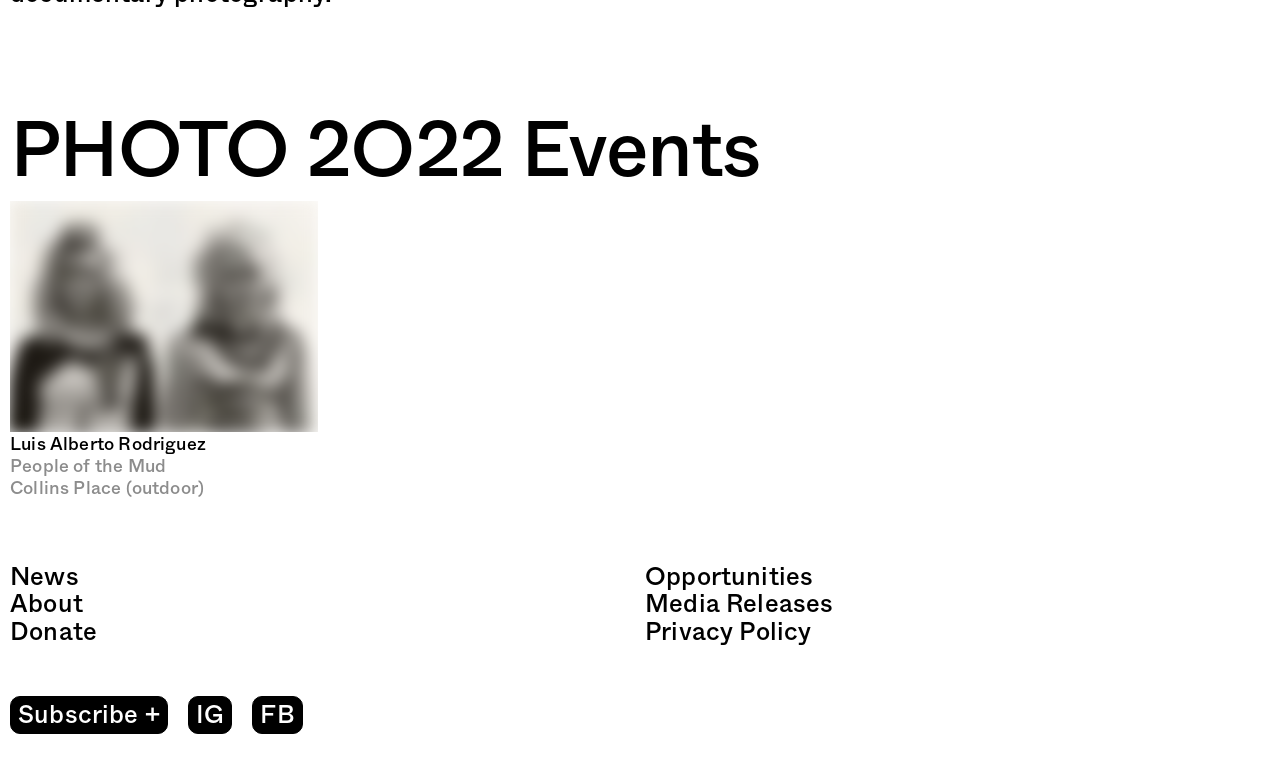Answer briefly with one word or phrase:
What is the purpose of the 'Subscribe +' link?

To subscribe